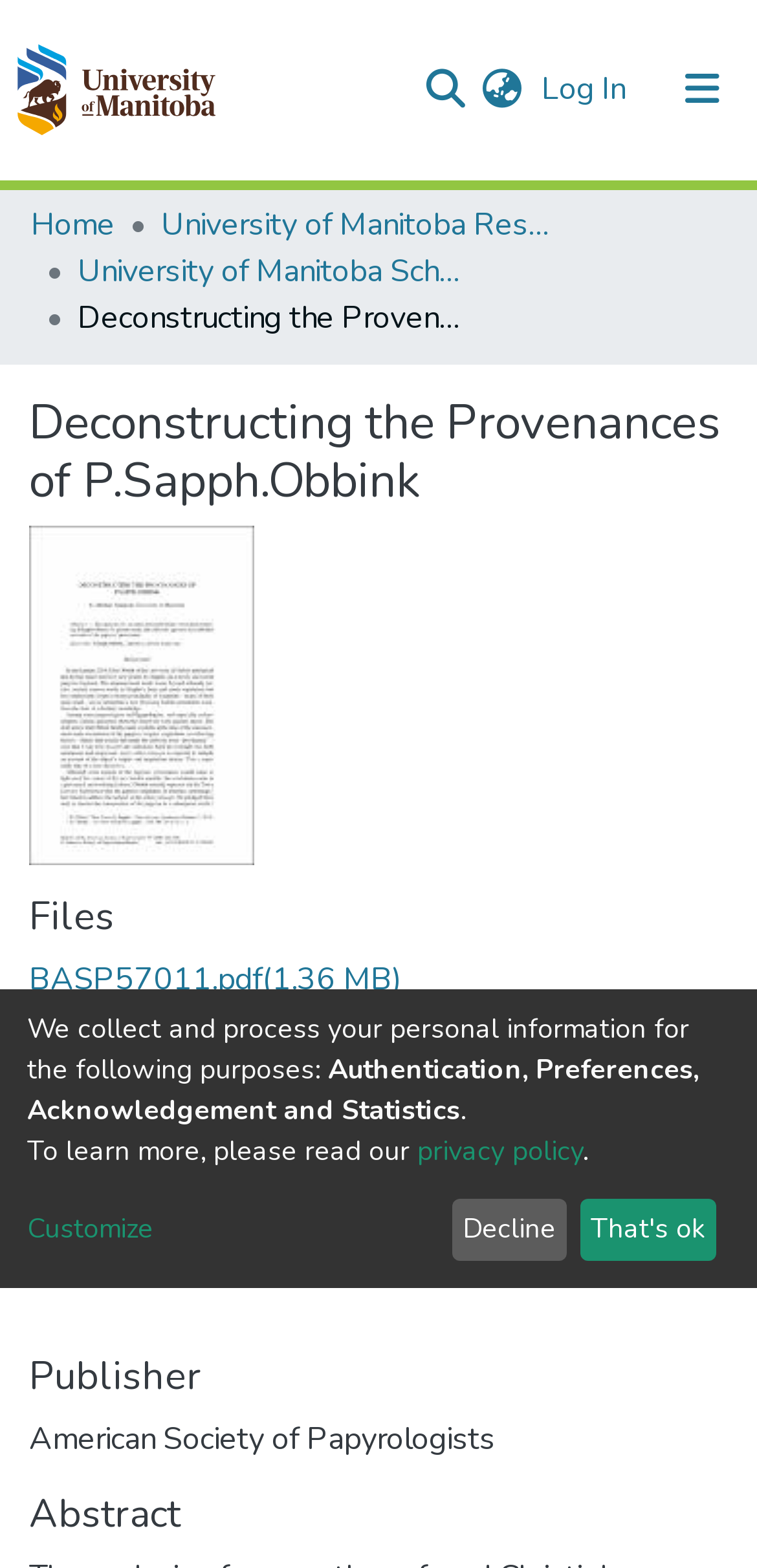Give a full account of the webpage's elements and their arrangement.

This webpage is about an academic article titled "Deconstructing the Provenances of P.Sapph.Obbink". At the top, there is a navigation bar with a repository logo on the left, a search bar in the middle, and a language switch button on the right. Below the navigation bar, there is a main navigation bar with links to "Communities & Collections", "All of MSpace", and "Statistics".

The main content of the webpage is divided into several sections. The first section has a heading "Deconstructing the Provenances of P.Sapph.Obbink" and a thumbnail image below it. The second section is titled "Files" and contains a link to a PDF file. The third section is titled "Date" and displays the date "2020-10-20". The fourth section is titled "Authors" and lists the author "Sampson, C. Michael". The fifth section is titled "Publisher" and displays the publisher "American Society of Papyrologists". The sixth section is titled "Abstract" but does not contain any text.

On the bottom left of the webpage, there is a section with a heading "We collect and process your personal information for the following purposes:" followed by a paragraph of text explaining the purposes. Below this section, there are links to a privacy policy and a "Customize" button. On the bottom right, there are two buttons: "Decline" and "That's ok".